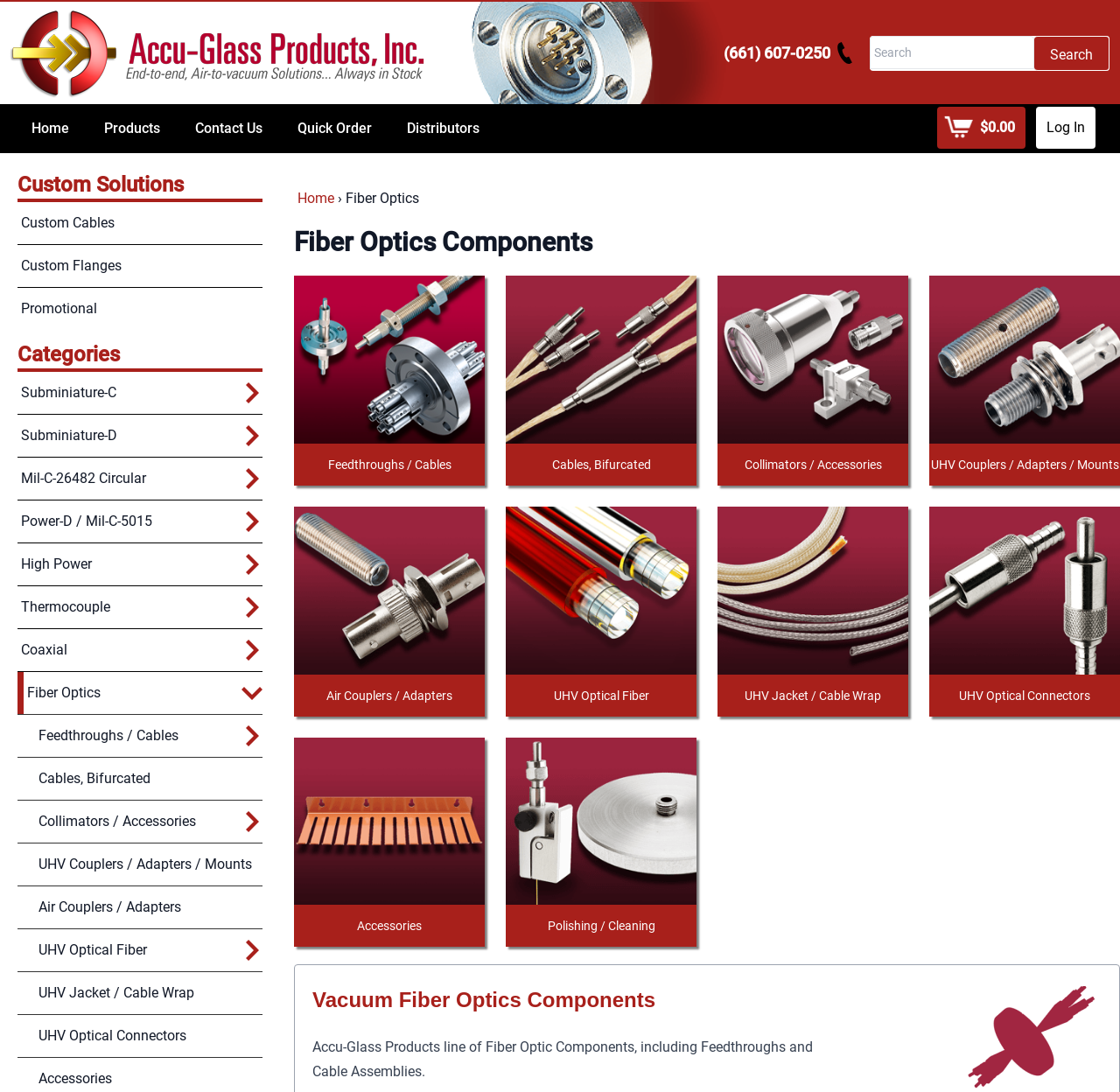Please identify the bounding box coordinates of the region to click in order to complete the task: "view Fiber Optics components". The coordinates must be four float numbers between 0 and 1, specified as [left, top, right, bottom].

[0.016, 0.615, 0.09, 0.654]